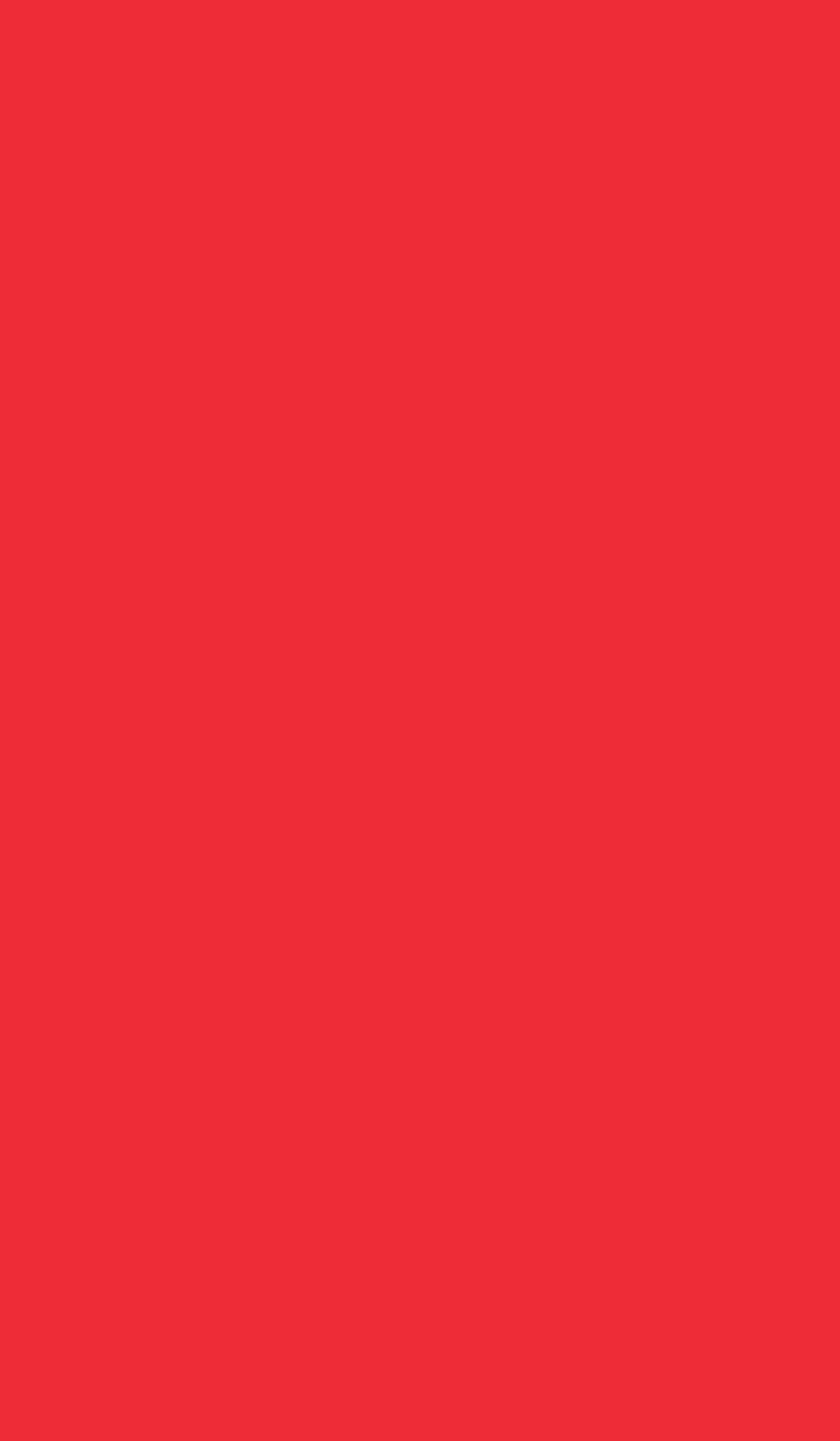Find the bounding box coordinates for the area that should be clicked to accomplish the instruction: "Contact us via phone".

[0.1, 0.923, 0.503, 0.954]